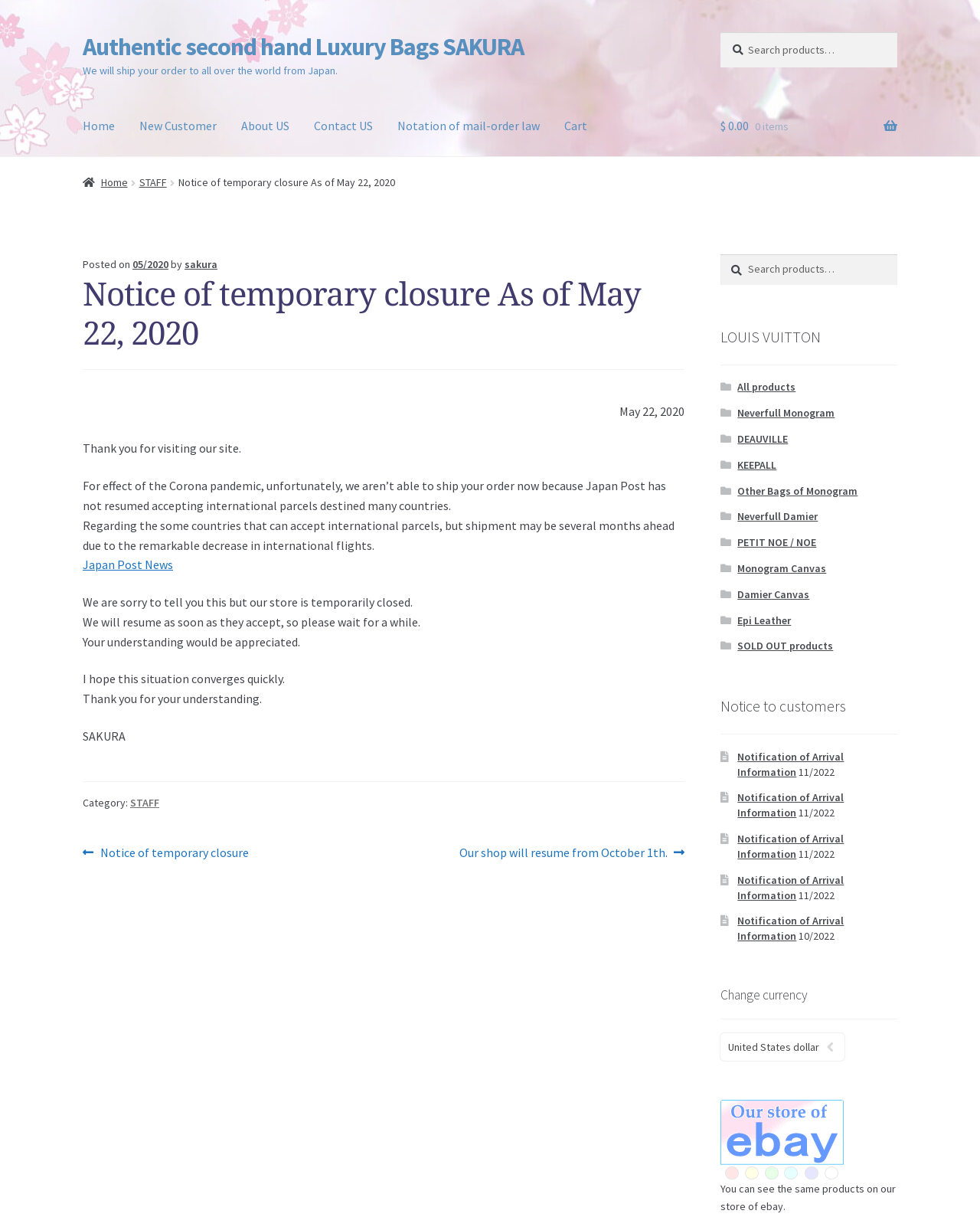Please find the bounding box coordinates of the element that must be clicked to perform the given instruction: "View All products". The coordinates should be four float numbers from 0 to 1, i.e., [left, top, right, bottom].

[0.753, 0.312, 0.812, 0.324]